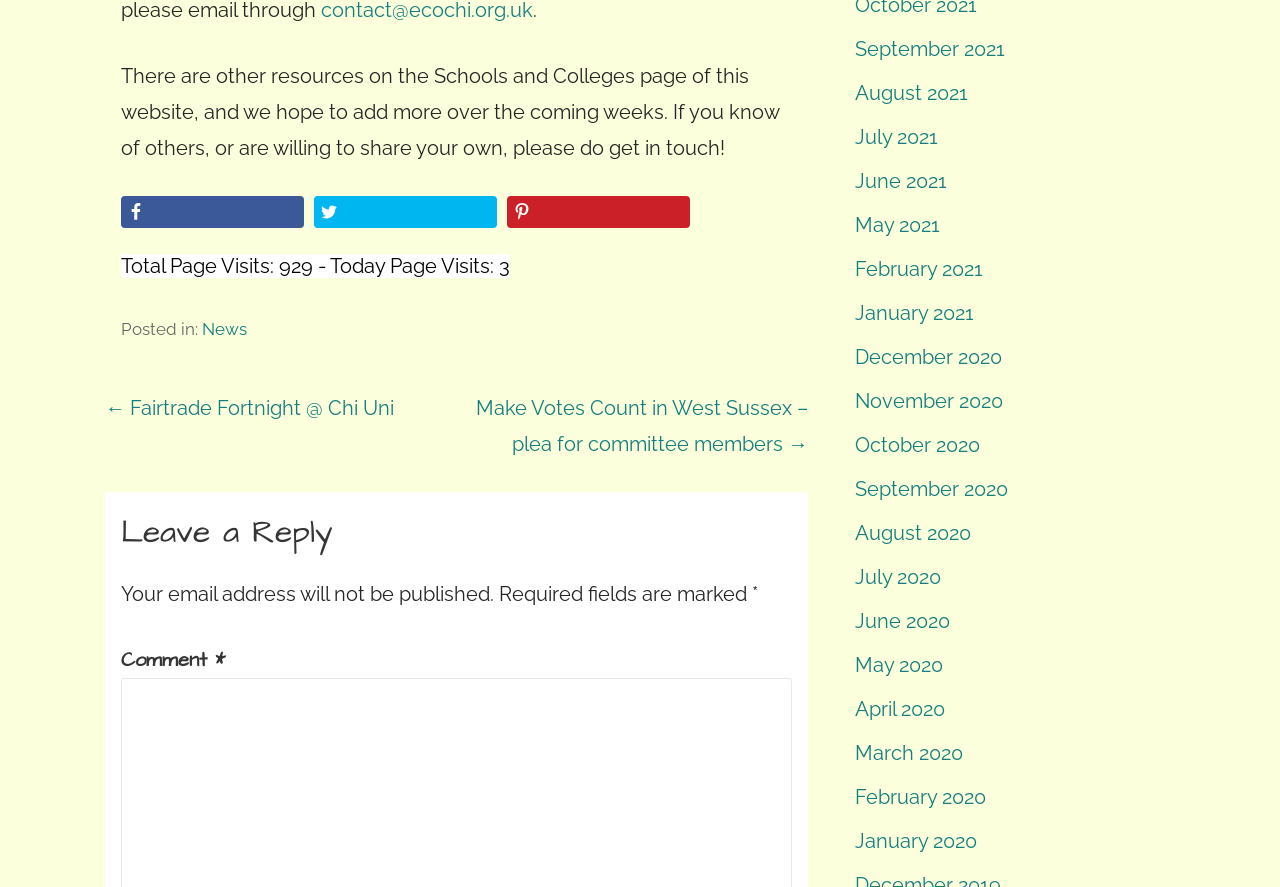Please determine the bounding box coordinates of the element to click on in order to accomplish the following task: "Click on Facebook". Ensure the coordinates are four float numbers ranging from 0 to 1, i.e., [left, top, right, bottom].

[0.095, 0.221, 0.238, 0.257]